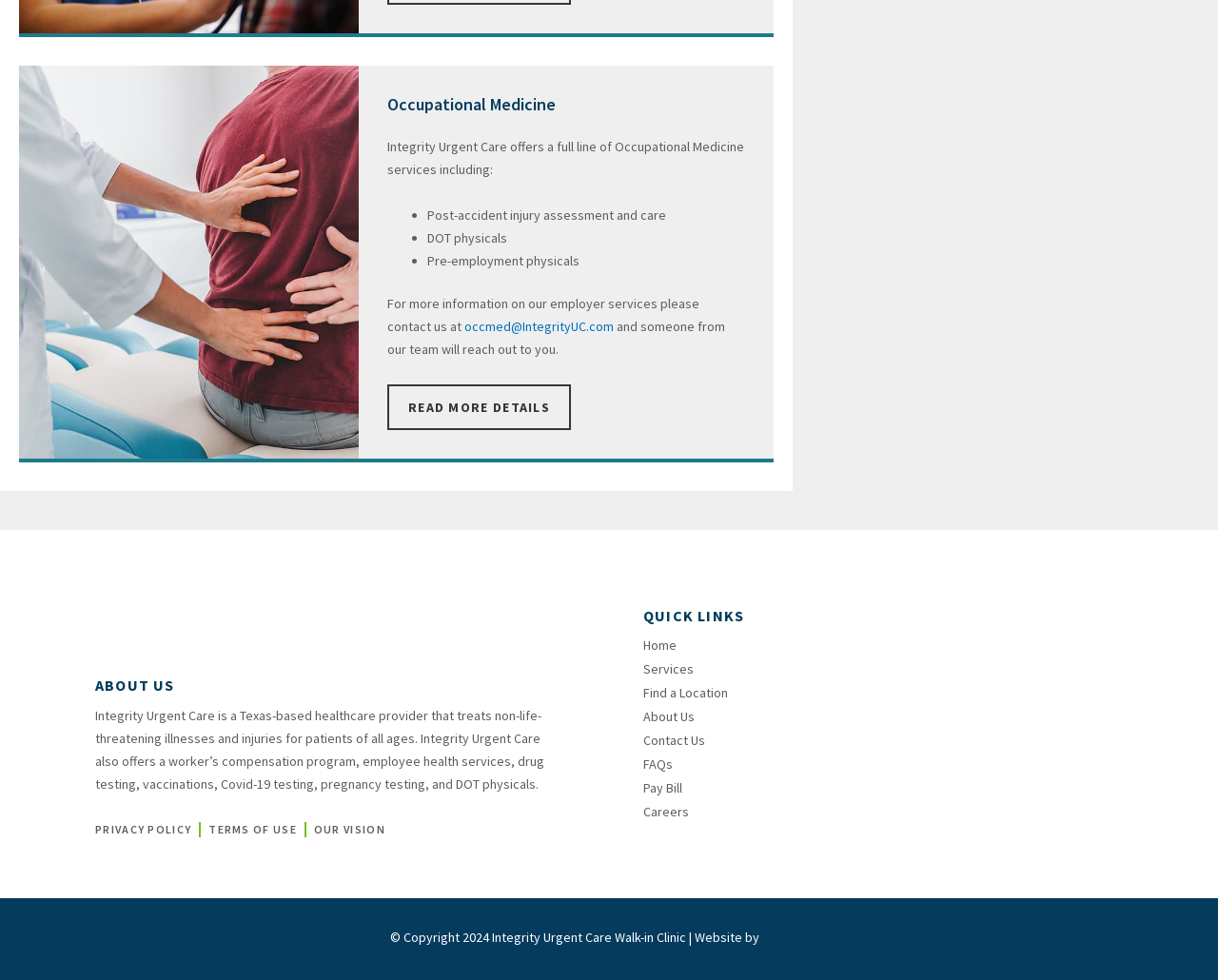Determine the bounding box coordinates of the element's region needed to click to follow the instruction: "Click on Occupational Medicine". Provide these coordinates as four float numbers between 0 and 1, formatted as [left, top, right, bottom].

[0.318, 0.095, 0.456, 0.118]